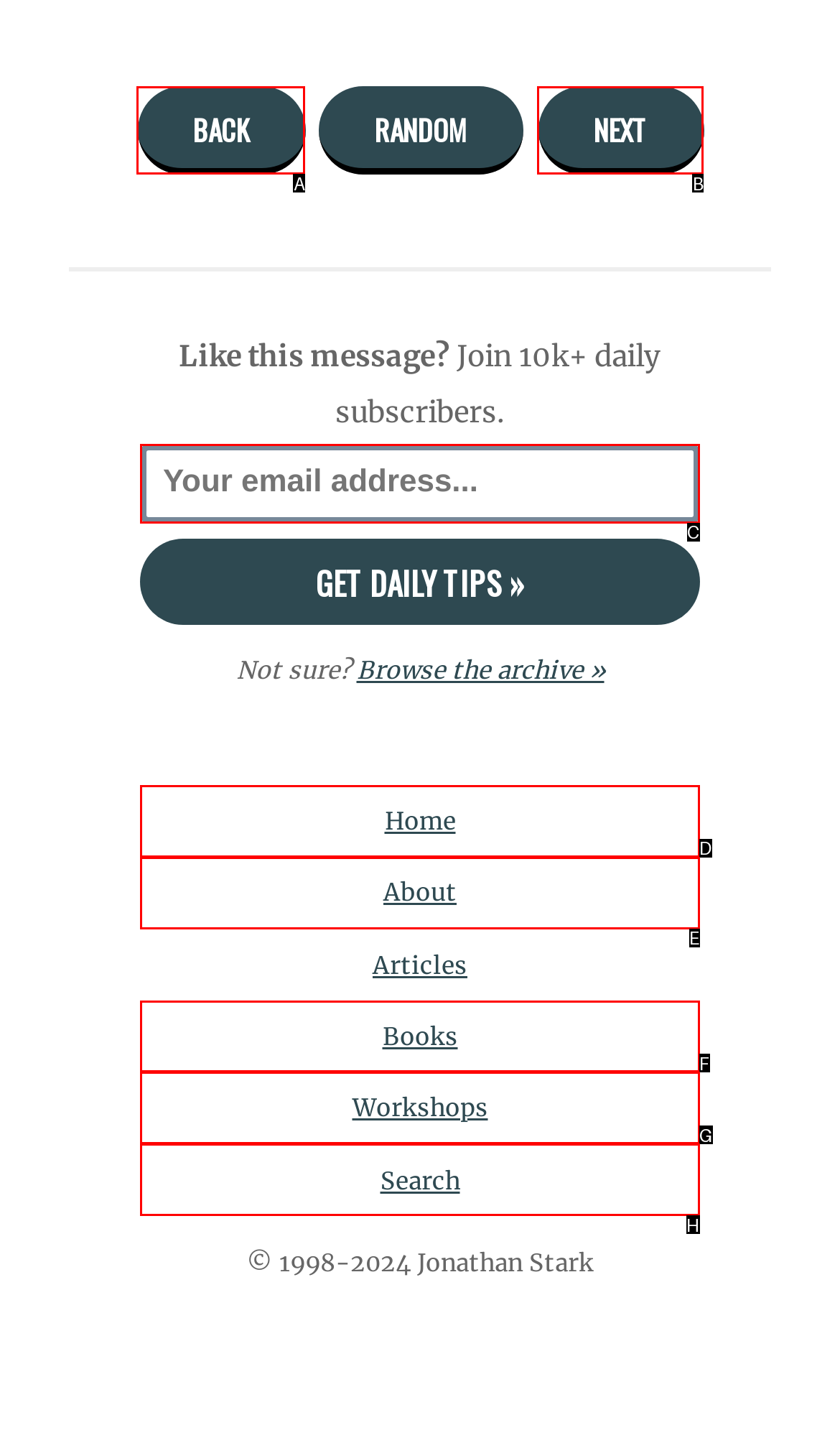Pick the HTML element that corresponds to the description: Next
Answer with the letter of the correct option from the given choices directly.

B